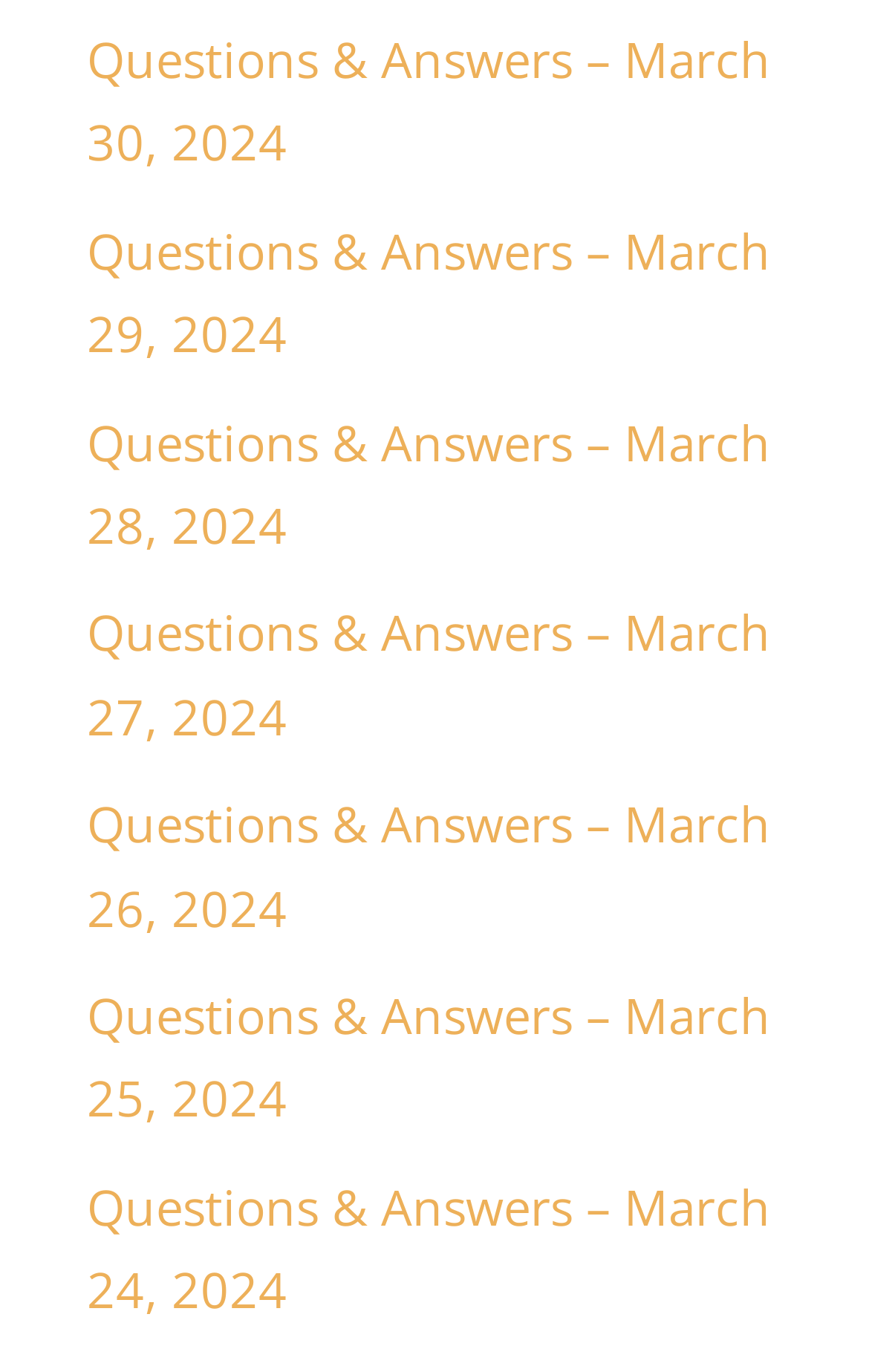What is the common prefix of all link texts?
Based on the screenshot, respond with a single word or phrase.

Questions & Answers – 